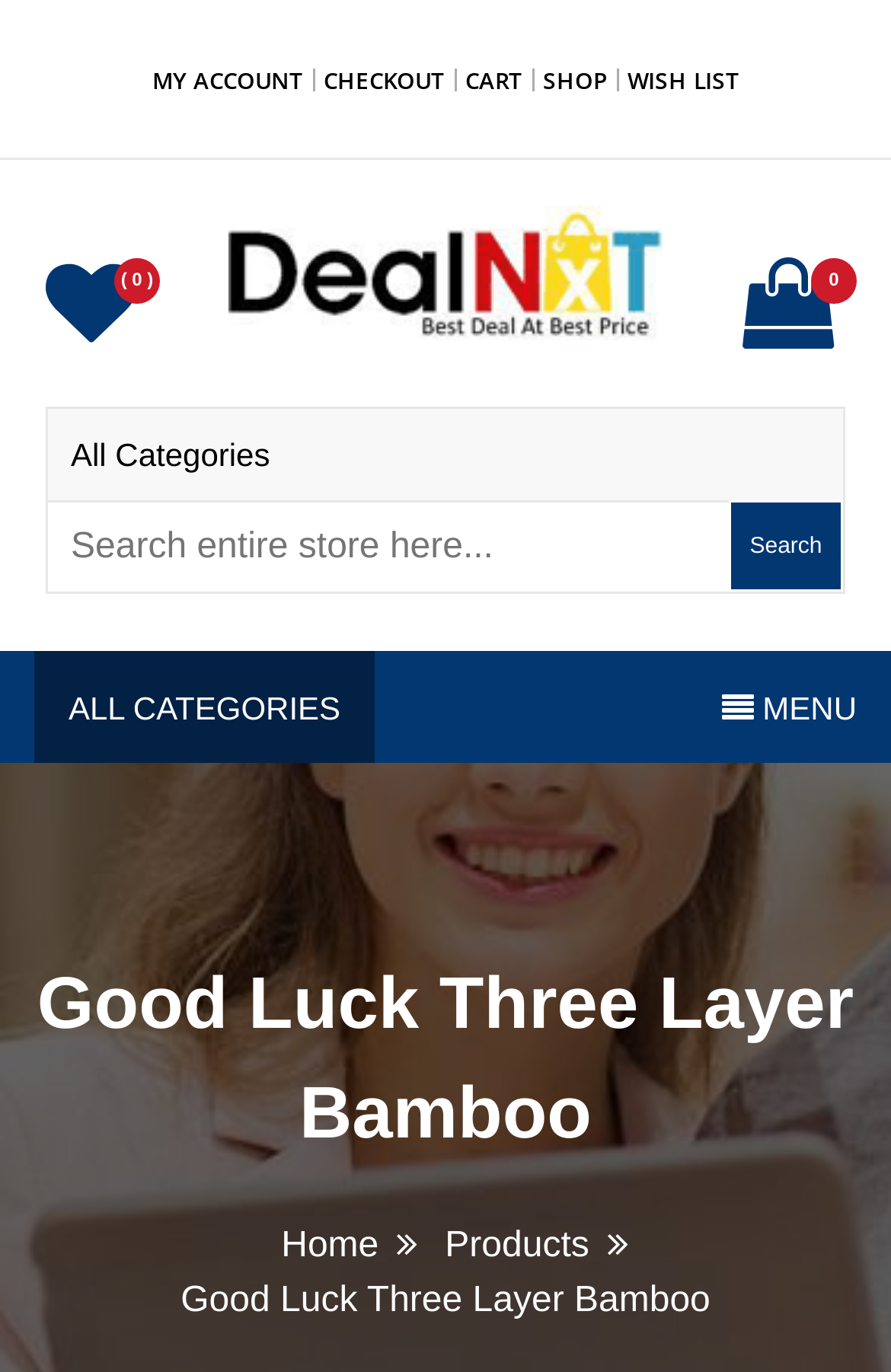Locate the bounding box coordinates of the segment that needs to be clicked to meet this instruction: "search entire store".

[0.054, 0.298, 0.946, 0.431]